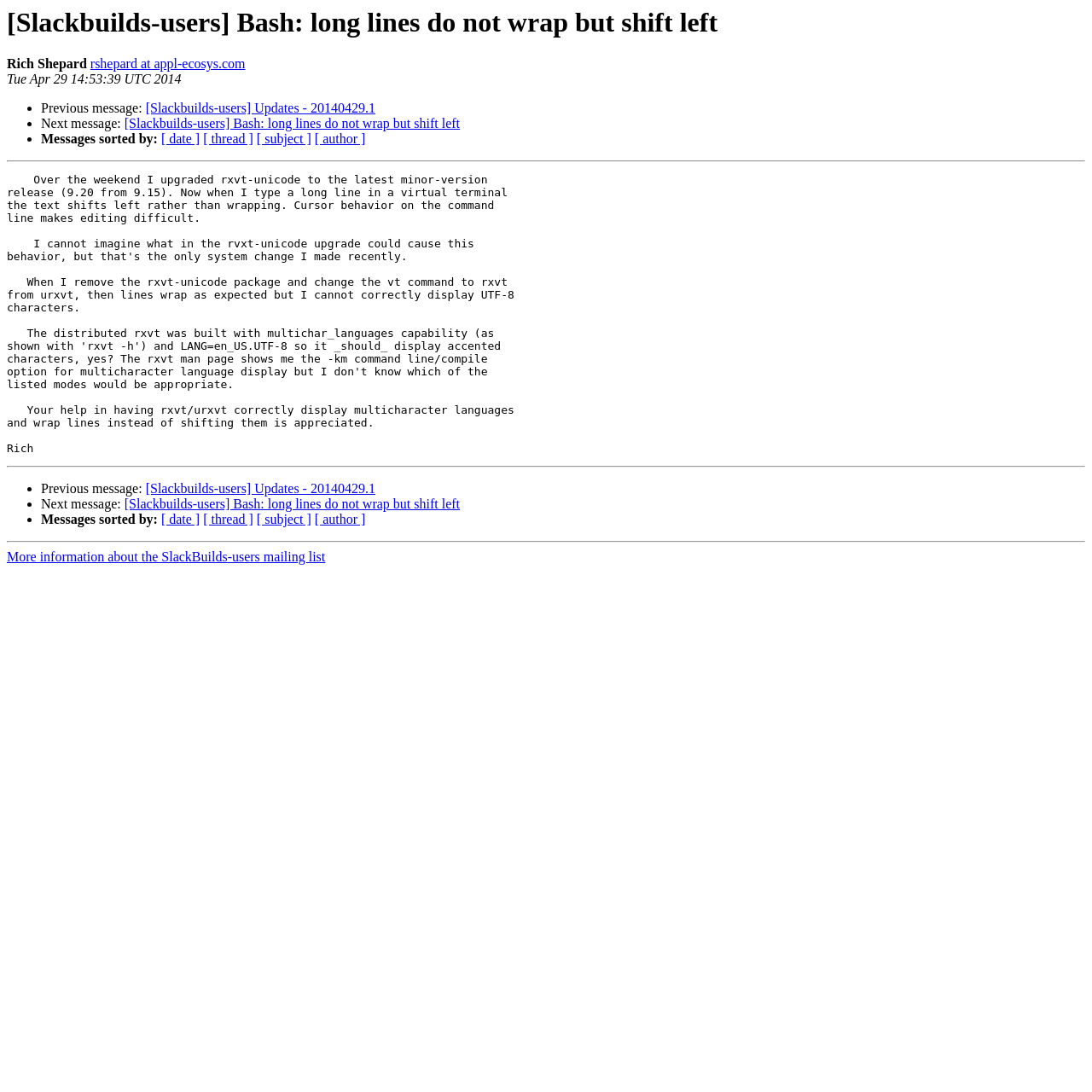Can you specify the bounding box coordinates of the area that needs to be clicked to fulfill the following instruction: "View more information about the SlackBuilds-users mailing list"?

[0.006, 0.503, 0.298, 0.517]